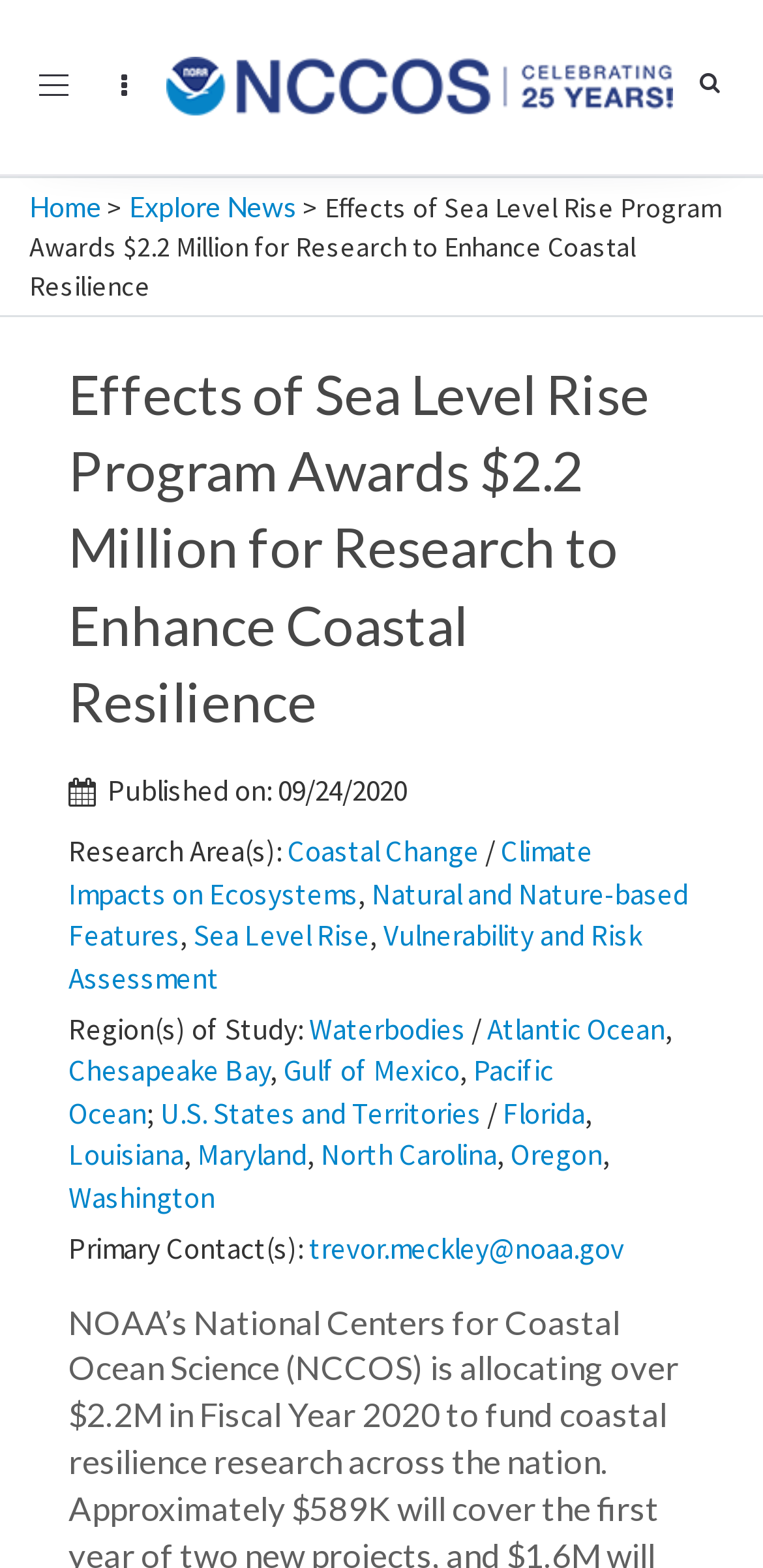Determine the bounding box coordinates of the UI element described by: "Atlantic Ocean".

[0.638, 0.644, 0.872, 0.668]